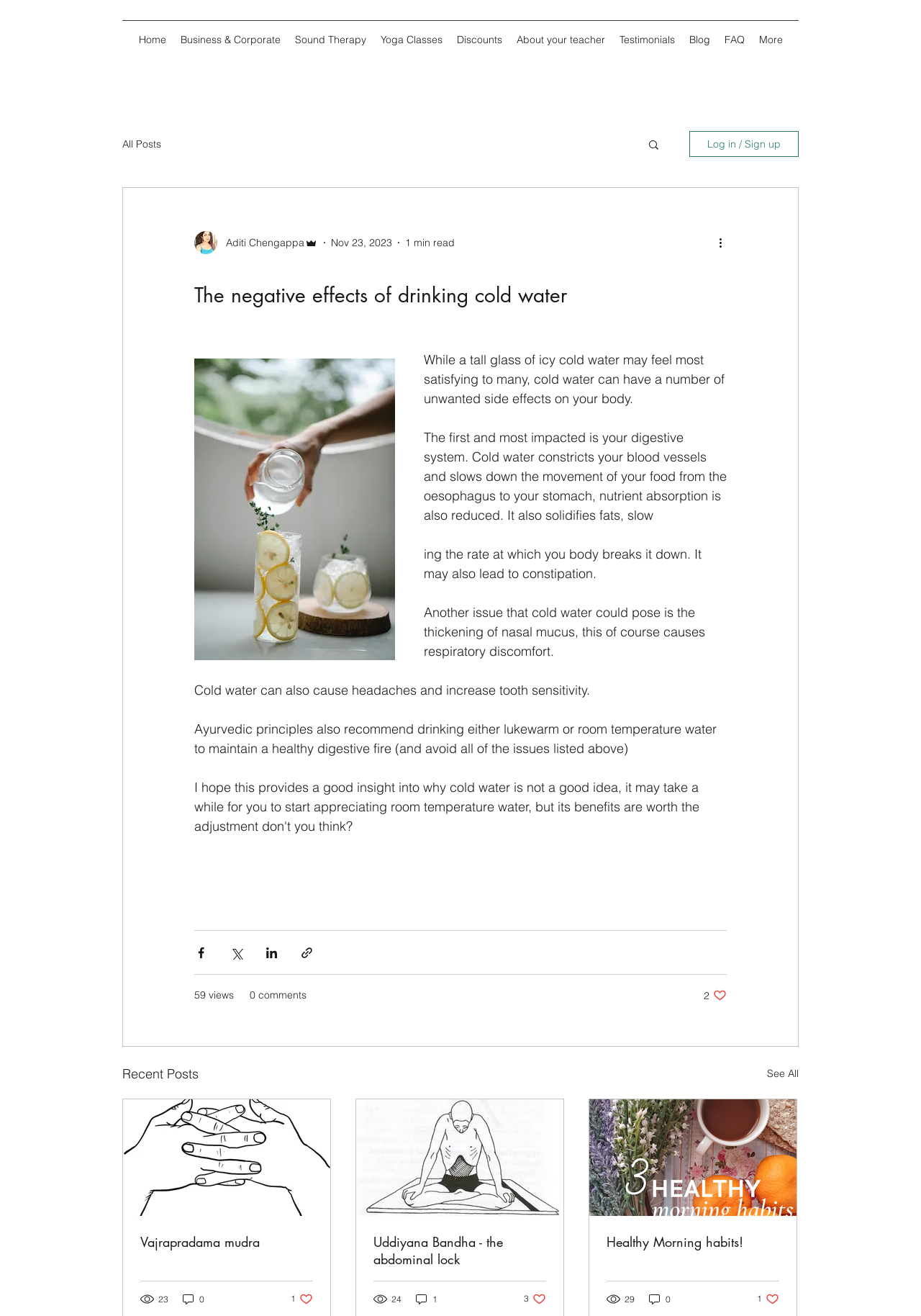What is the author's name?
Refer to the image and give a detailed answer to the query.

The author's name can be found in the article section, where it is written 'Aditi Chengappa' below the writer's picture.